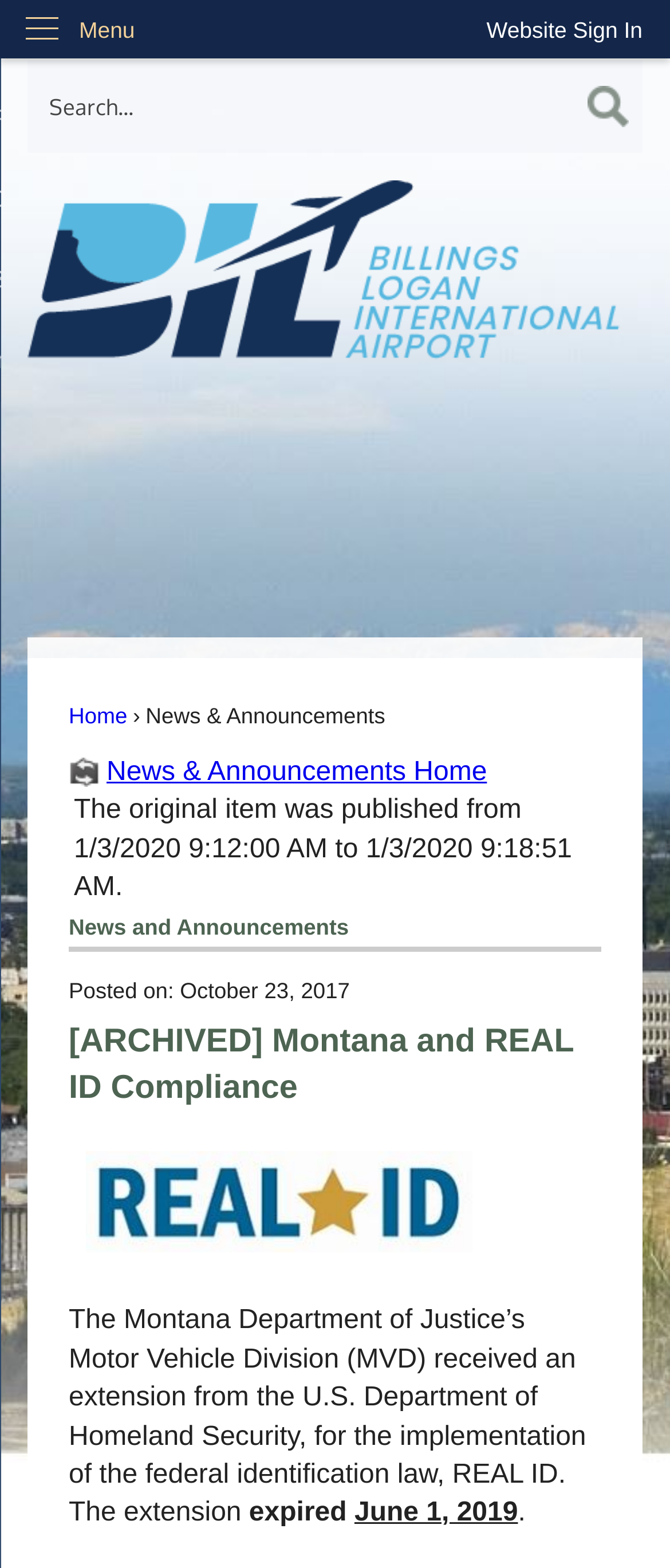Please specify the bounding box coordinates of the clickable region to carry out the following instruction: "Read News & Announcements". The coordinates should be four float numbers between 0 and 1, in the format [left, top, right, bottom].

[0.217, 0.448, 0.575, 0.465]